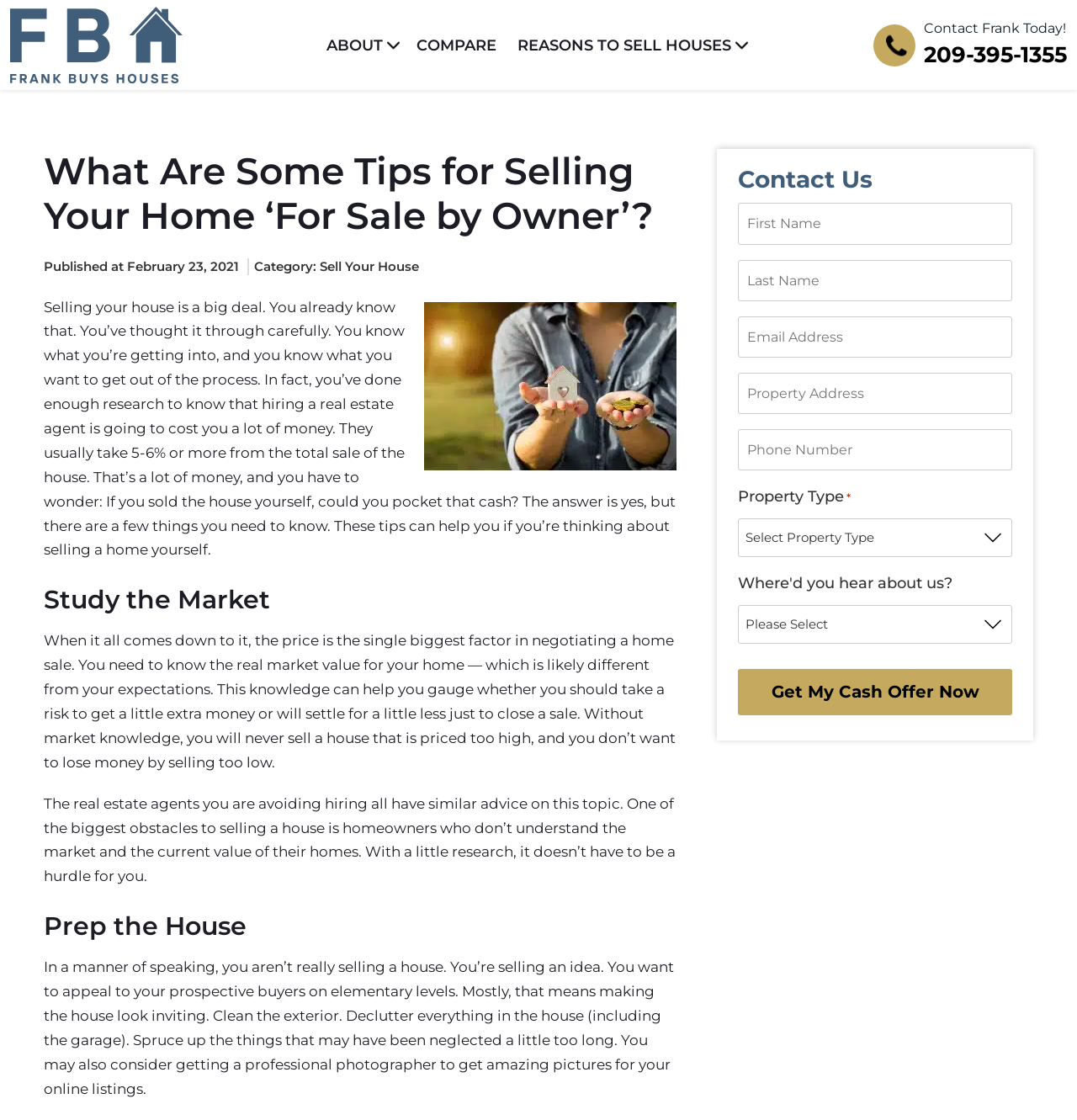Please respond to the question with a concise word or phrase:
What is the recommended action to make the house look inviting?

Clean the exterior and declutter everything